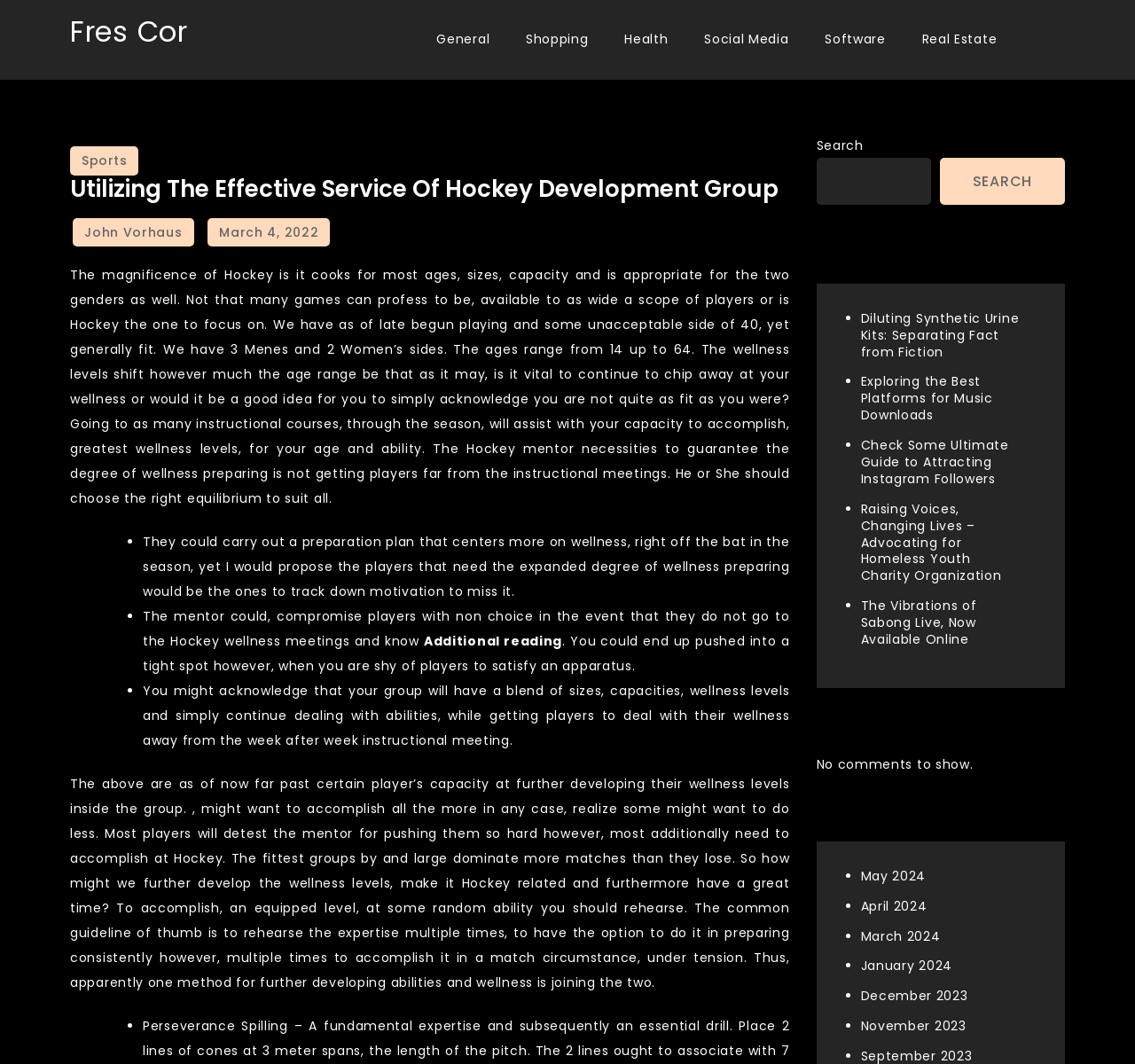Find the bounding box coordinates for the UI element whose description is: "Zirconium Chemical Industry". The coordinates should be four float numbers between 0 and 1, in the format [left, top, right, bottom].

None